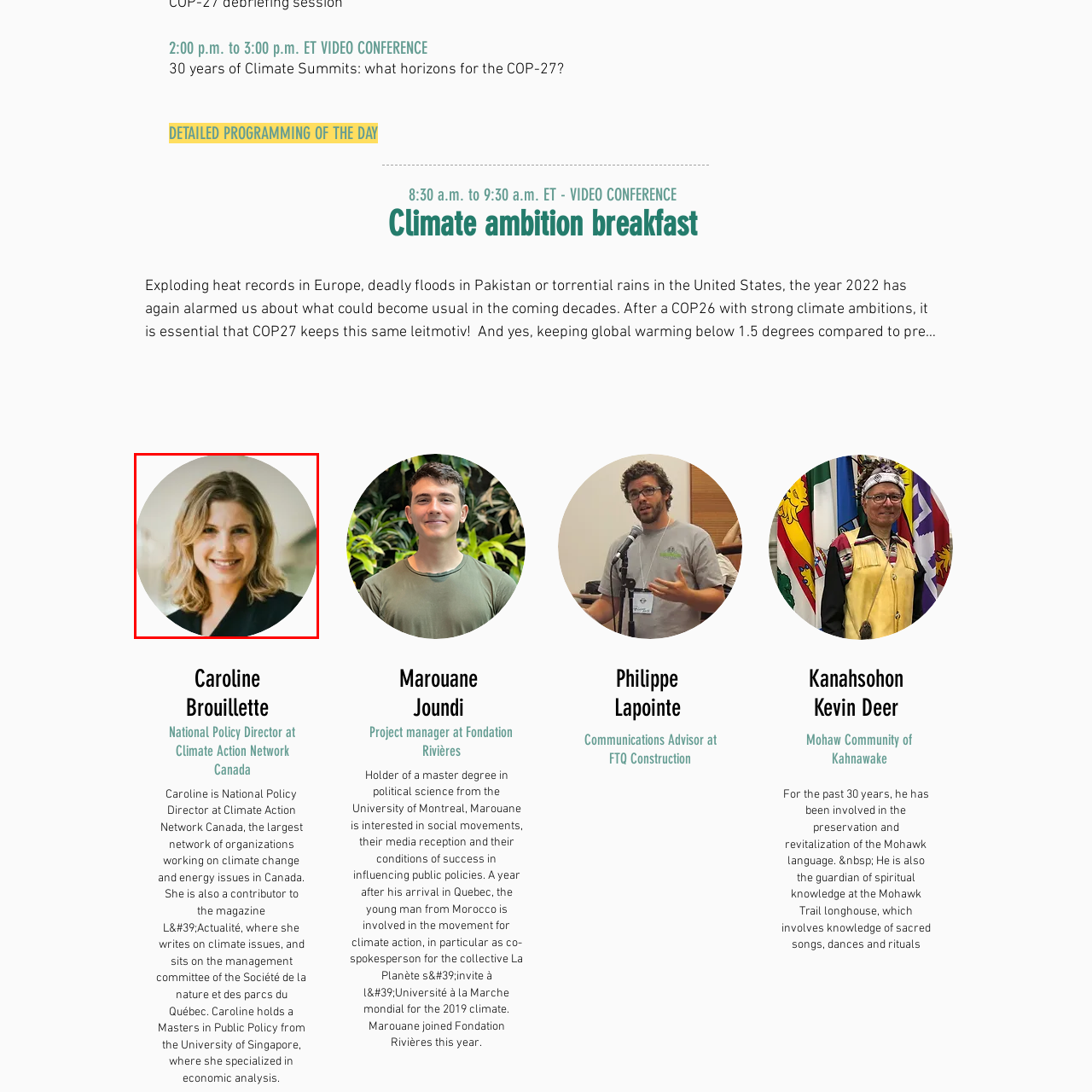What is Caroline Brouillette's role?
Direct your attention to the highlighted area in the red bounding box of the image and provide a detailed response to the question.

According to the image description, Caroline Brouillette is the National Policy Director at Climate Action Network Canada, which highlights her role in the organization.